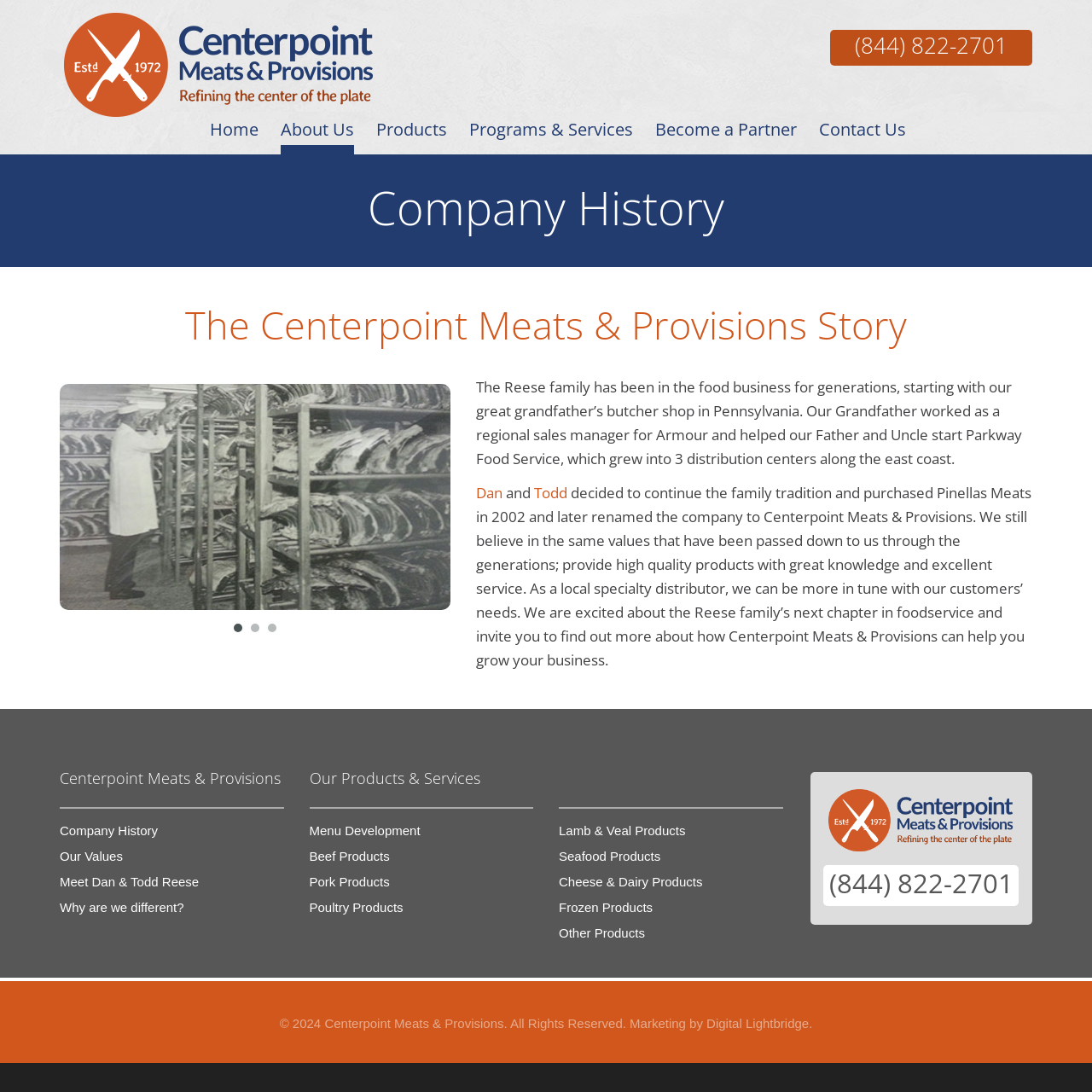Locate the bounding box coordinates of the element that needs to be clicked to carry out the instruction: "Read the article about Black Love is Our History". The coordinates should be given as four float numbers ranging from 0 to 1, i.e., [left, top, right, bottom].

None